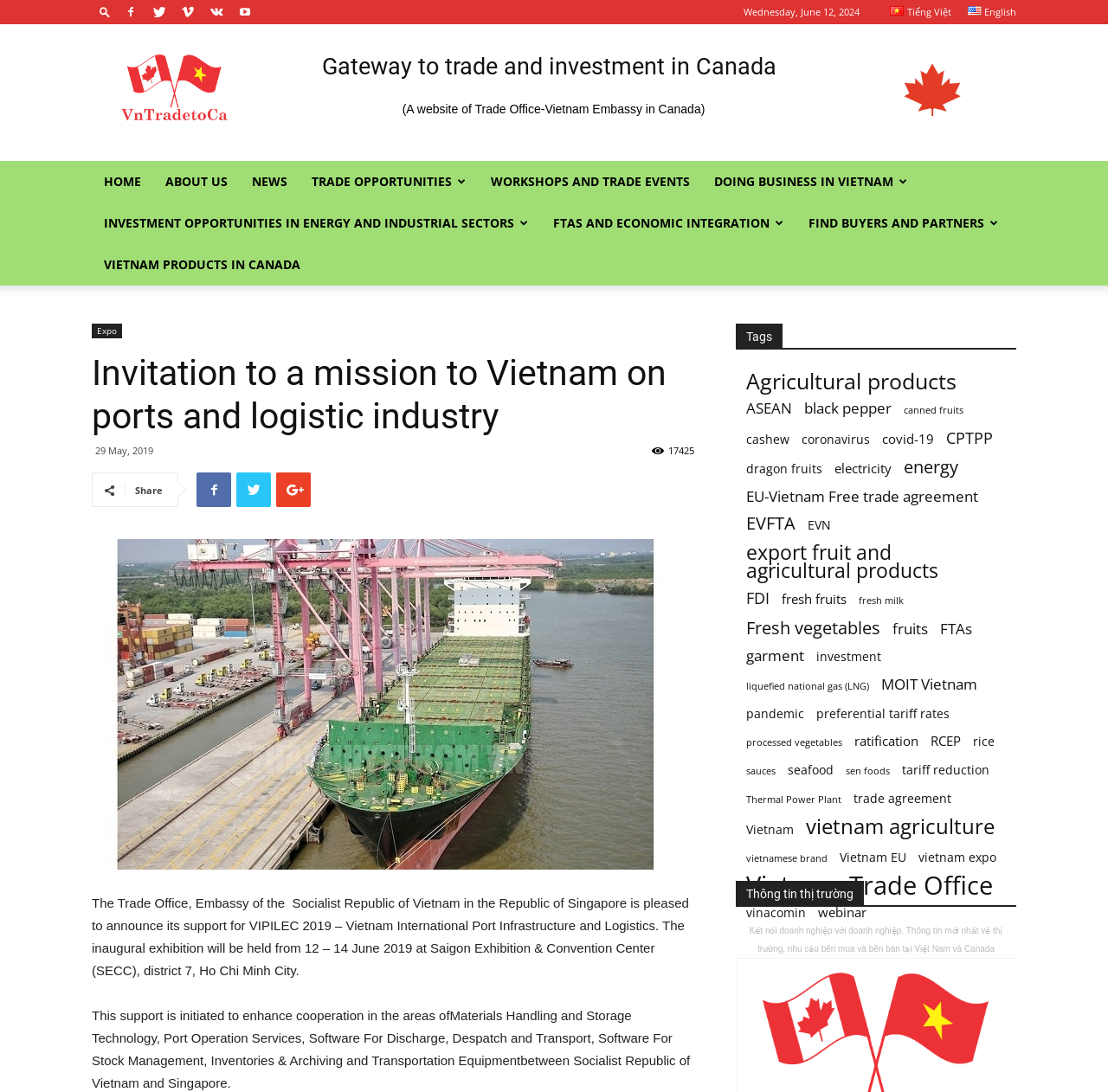What is the purpose of the mission?
From the image, respond using a single word or phrase.

To enhance cooperation